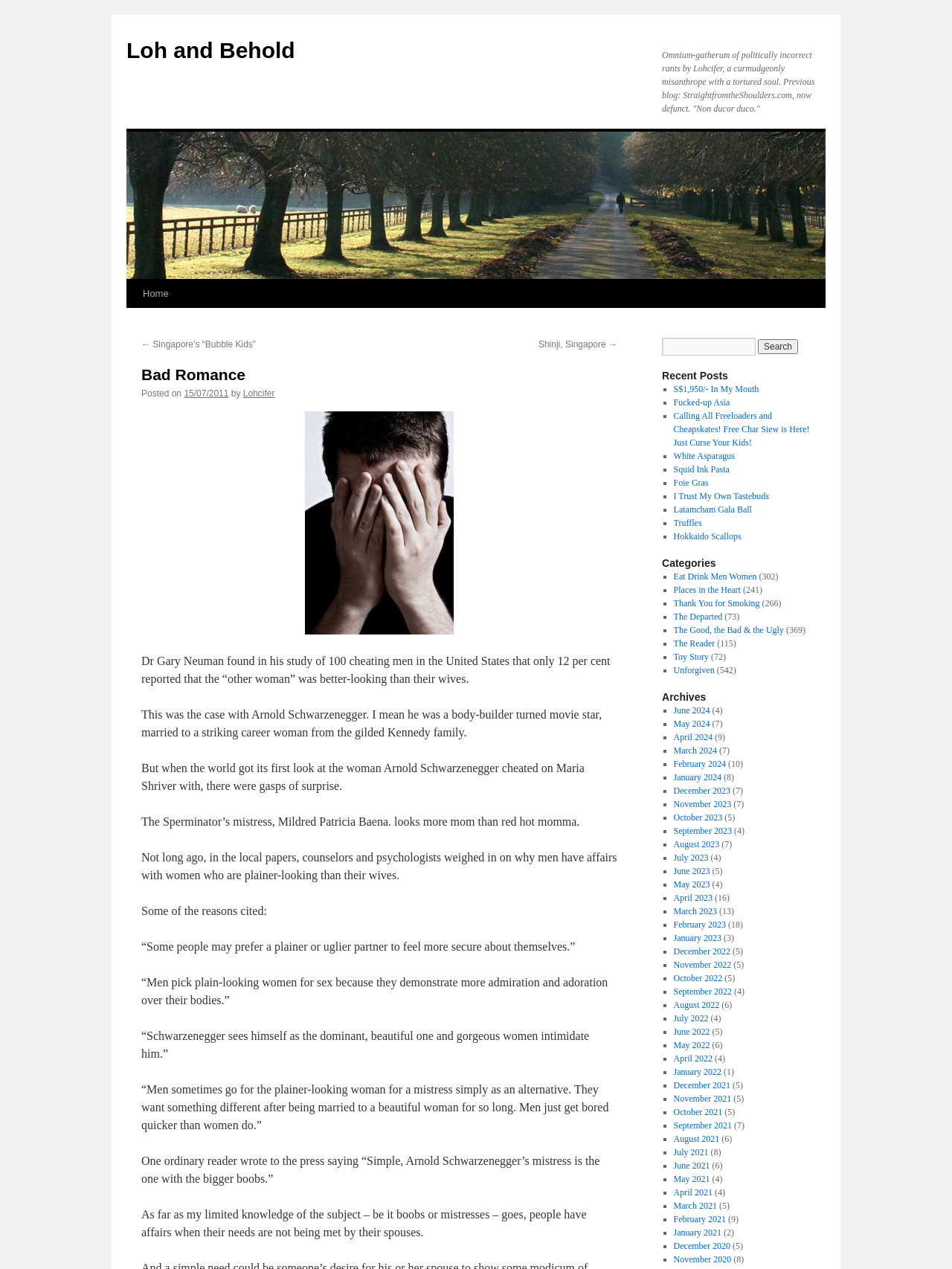Generate a thorough description of the webpage.

This webpage is a blog post titled "Bad Romance" on a website called "Loh and Behold". At the top of the page, there is a header section with a link to the website's homepage and a search bar on the right side. Below the header, there is a brief description of the website, which is an "Omnium-gatherum of politically incorrect rants by Lohcifer, a curmudgeonly misanthrope with a tortured soul."

The main content of the page is a blog post that discusses the topic of why men have affairs with women who are plainer-looking than their wives. The post cites a study by Dr. Gary Neuman, which found that only 12% of cheating men reported that their mistresses were better-looking than their wives. The post then goes on to discuss various reasons why men might prefer plainer-looking women, including feelings of insecurity, a desire for admiration, and boredom with their current partners.

The blog post is divided into several paragraphs, each with a few sentences of text. There are no images in the main content area, but there is a small image on the top-right side of the page, which appears to be a logo or icon for the website.

On the right side of the page, there are several sections, including "Recent Posts", "Categories", and "Archives". The "Recent Posts" section lists several links to other blog posts on the website, each with a brief title and no descriptions. The "Categories" section lists several categories, such as "Eat Drink Men Women" and "Places in the Heart", each with a number of posts in parentheses. The "Archives" section lists several months, each with a link to a page of archived posts.

Overall, the webpage has a simple and straightforward design, with a focus on the main blog post and several secondary sections on the right side.